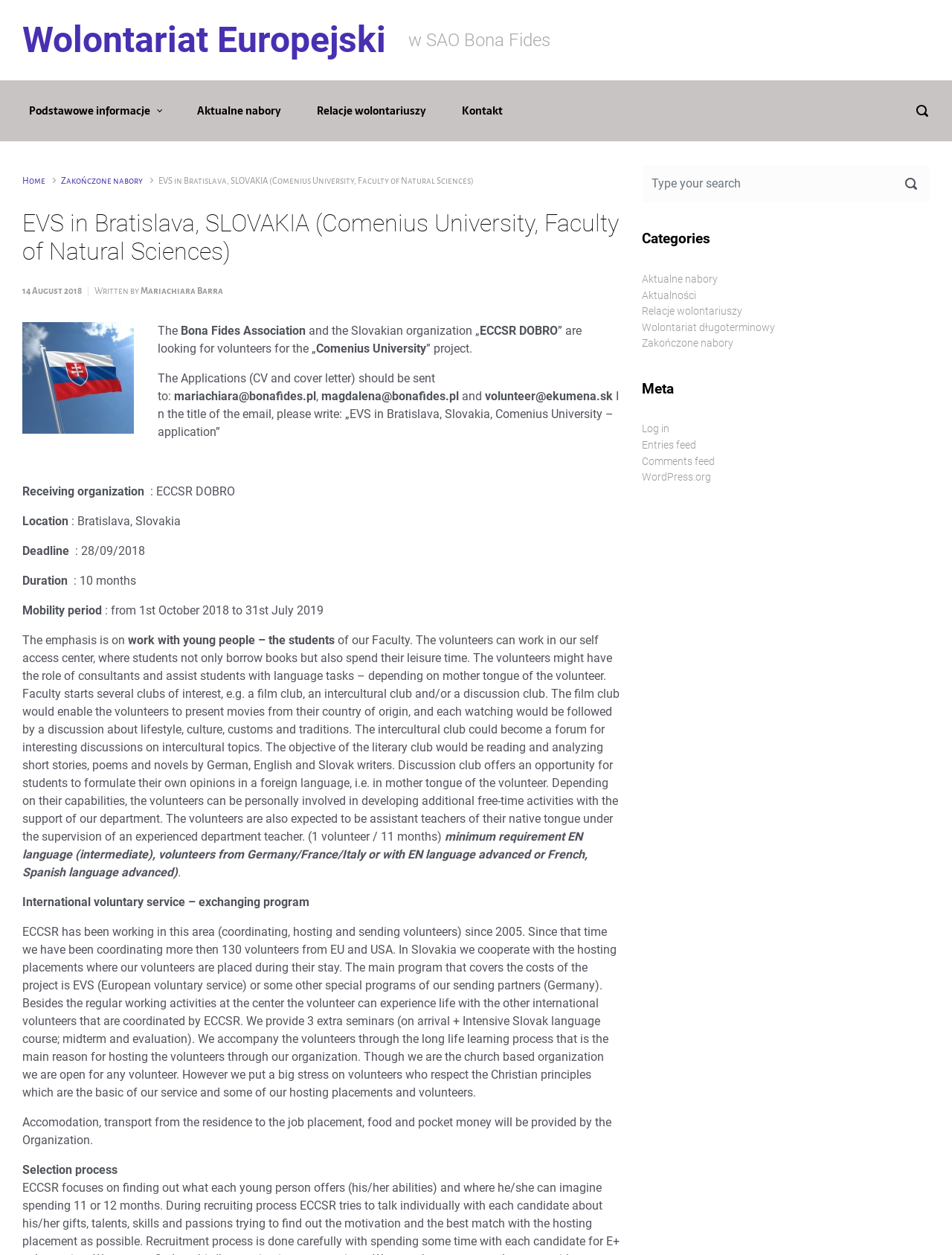Examine the image carefully and respond to the question with a detailed answer: 
What is the name of the university mentioned?

The webpage mentions 'EVS in Bratislava, SLOVAKIA (Comenius University, Faculty of Natural Sciences)' in the heading, indicating that the university is Comenius University.